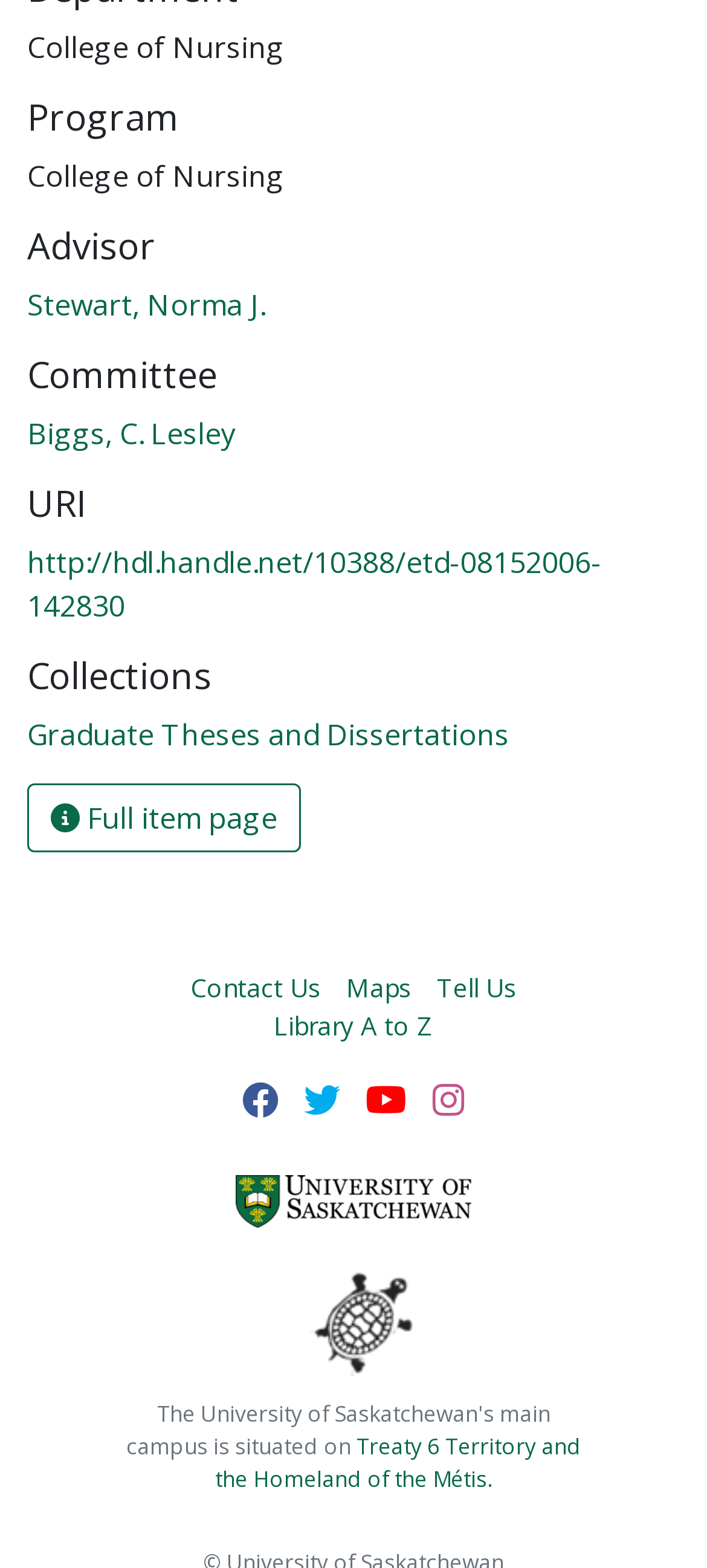Please find the bounding box for the UI component described as follows: "Library A to Z".

[0.387, 0.642, 0.613, 0.667]